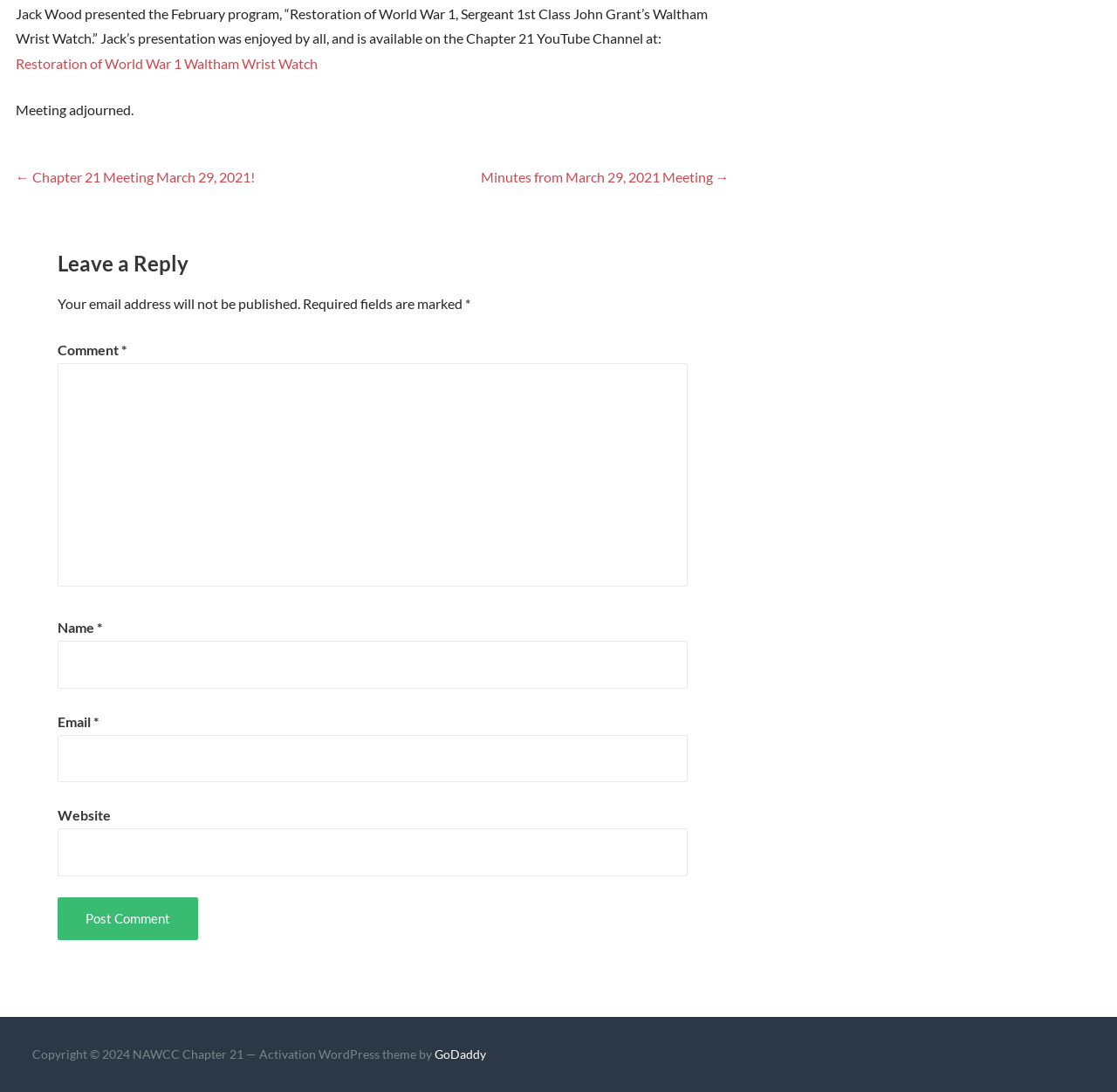Locate the bounding box coordinates of the area you need to click to fulfill this instruction: 'Post a comment'. The coordinates must be in the form of four float numbers ranging from 0 to 1: [left, top, right, bottom].

[0.051, 0.822, 0.177, 0.861]